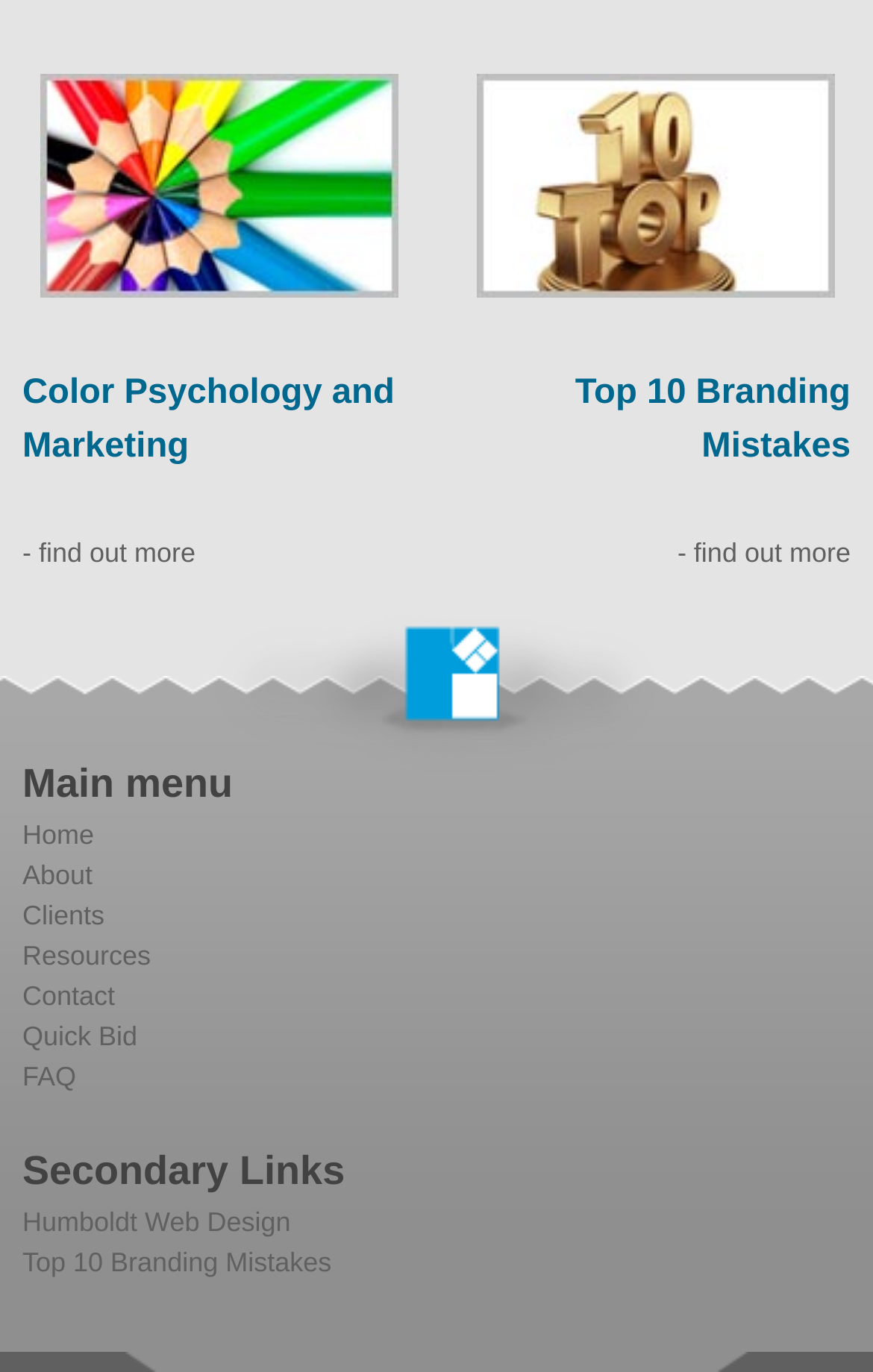Kindly determine the bounding box coordinates for the area that needs to be clicked to execute this instruction: "Visit the Humboldt Web Design page".

[0.026, 0.879, 0.333, 0.902]